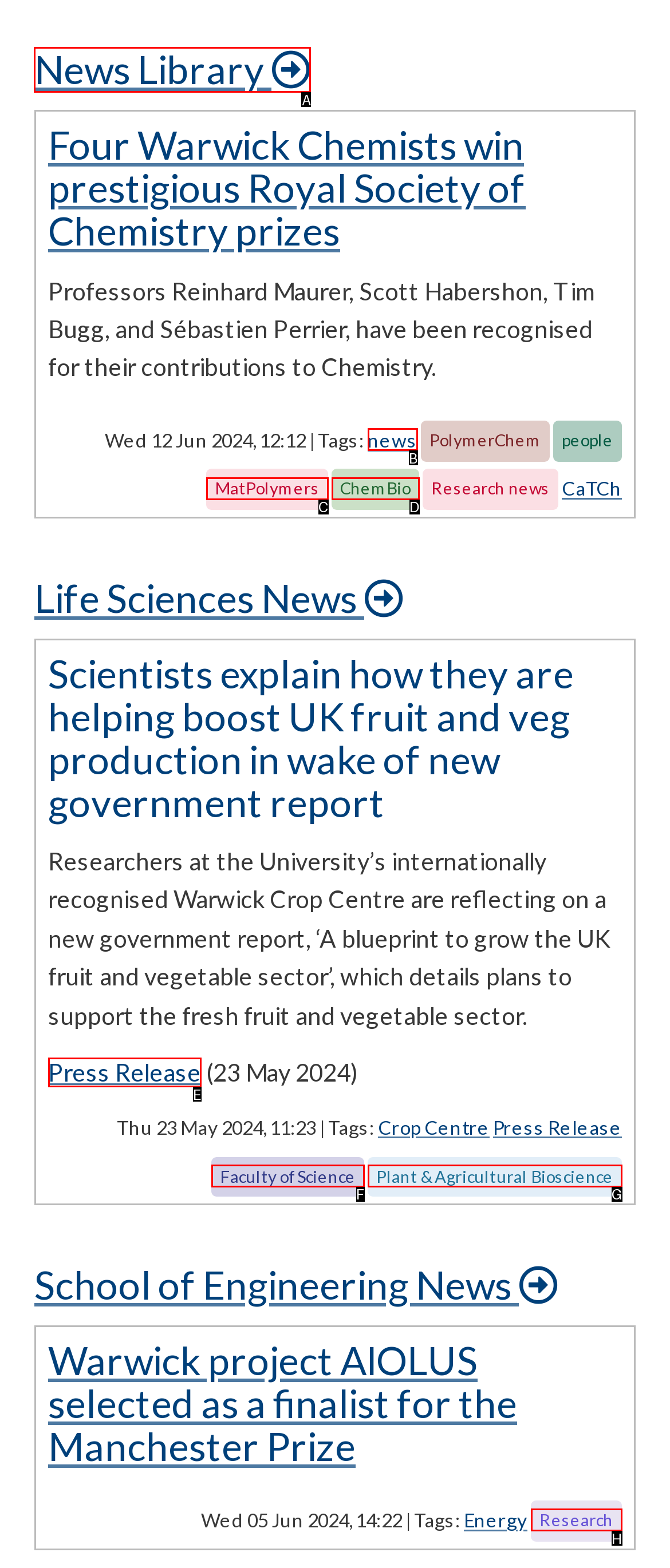Pick the option that should be clicked to perform the following task: Read more from News Library
Answer with the letter of the selected option from the available choices.

A